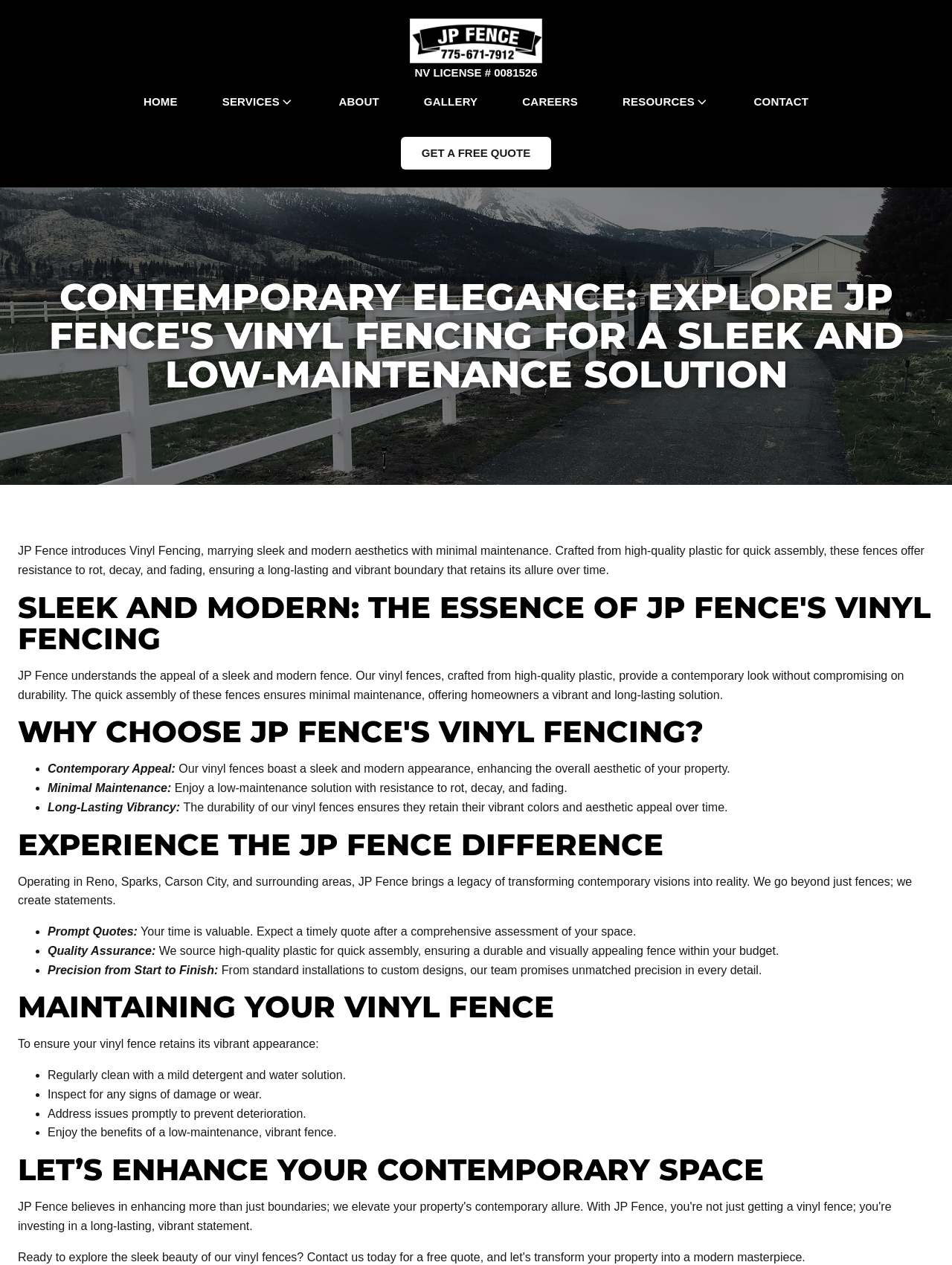What is the purpose of inspecting a vinyl fence?
Carefully examine the image and provide a detailed answer to the question.

The webpage provides maintenance tips for vinyl fences, including inspecting for signs of damage or wear. The purpose of inspecting is to address any issues promptly and prevent deterioration, as mentioned in the static text 'Inspect for any signs of damage or wear. Address issues promptly to prevent deterioration...'.